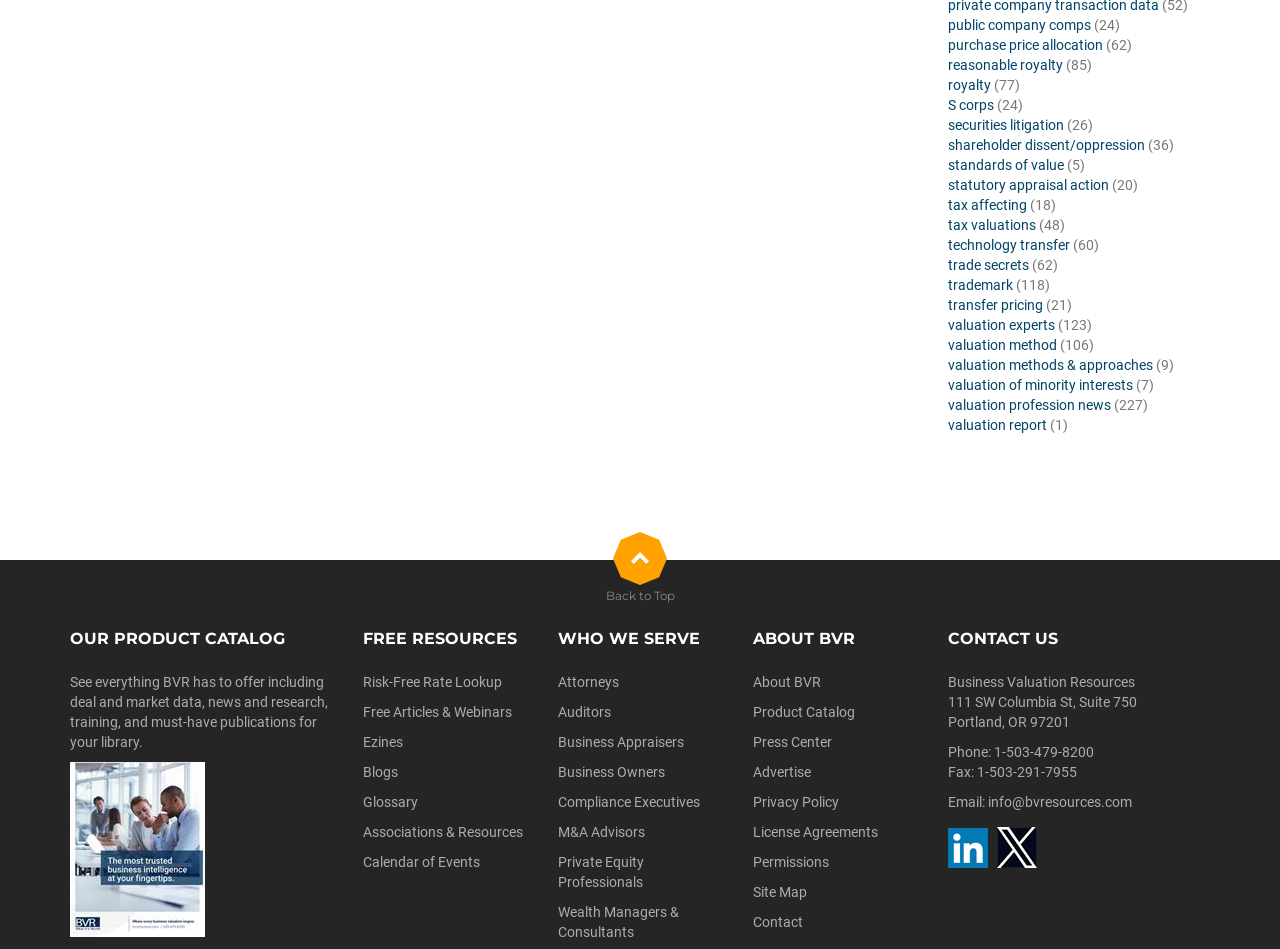Can you identify the bounding box coordinates of the clickable region needed to carry out this instruction: 'learn about bvr'? The coordinates should be four float numbers within the range of 0 to 1, stated as [left, top, right, bottom].

[0.588, 0.711, 0.641, 0.727]